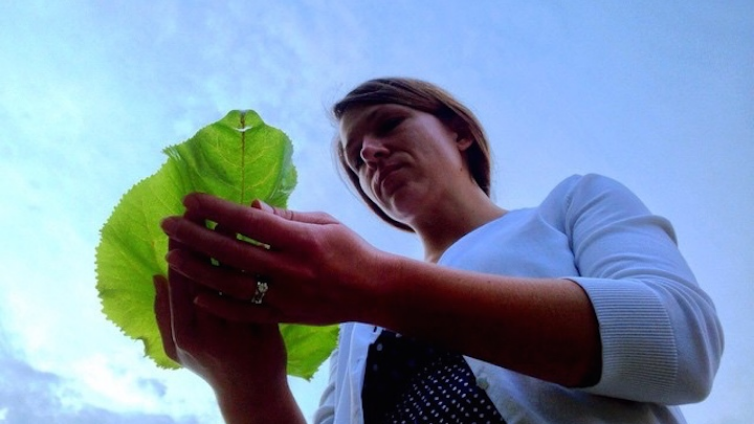What is the color of the sky in the backdrop?
Please look at the screenshot and answer using one word or phrase.

soft, cloudy